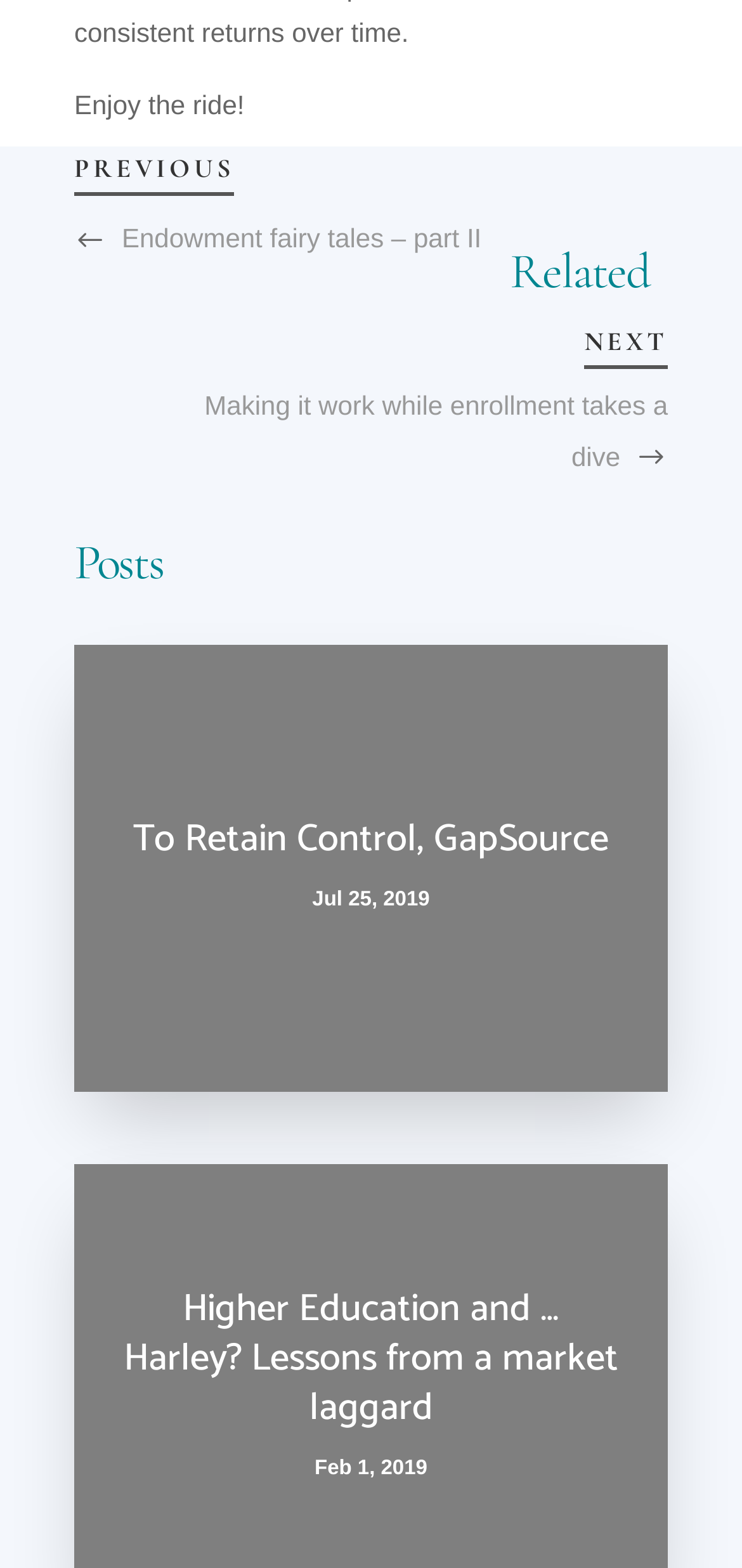Please provide a comprehensive response to the question based on the details in the image: What is the date of the oldest related post?

I looked at the dates associated with each related post and found that 'Feb 1, 2019' is the oldest date, which corresponds to the post 'Higher Education and … Harley? Lessons from a market laggard'.